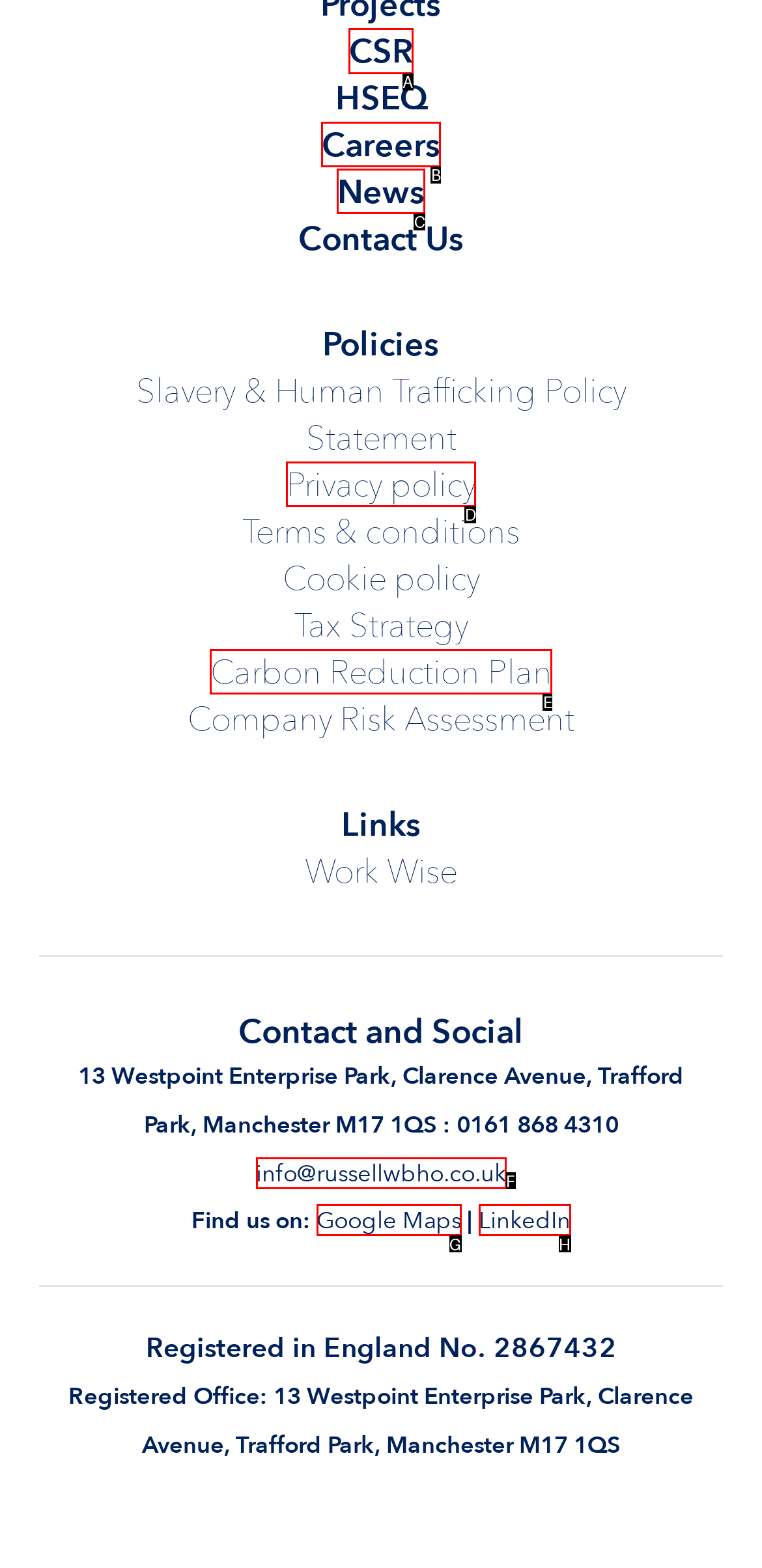Tell me which one HTML element I should click to complete this task: Click CSR Answer with the option's letter from the given choices directly.

A